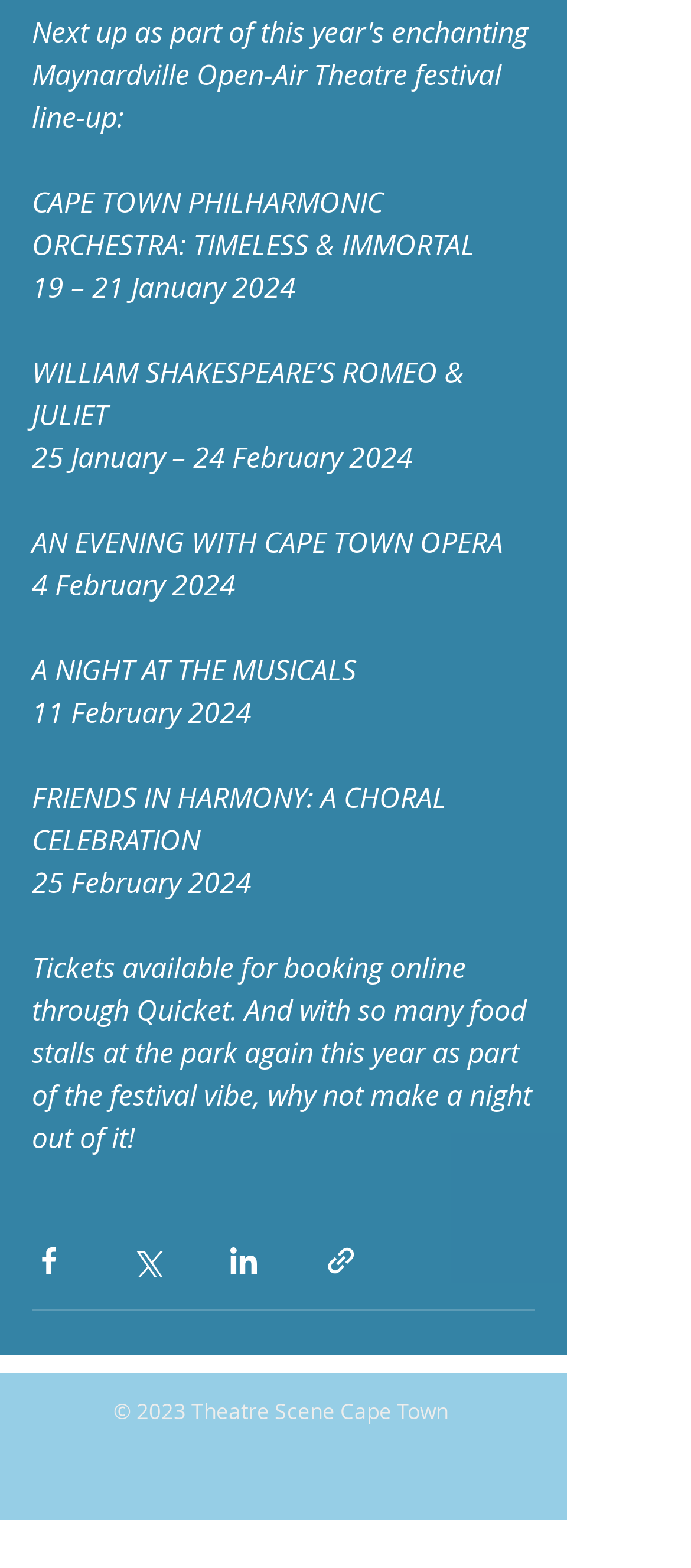Answer the question using only one word or a concise phrase: How many links are in the 'Social Bar' section?

3